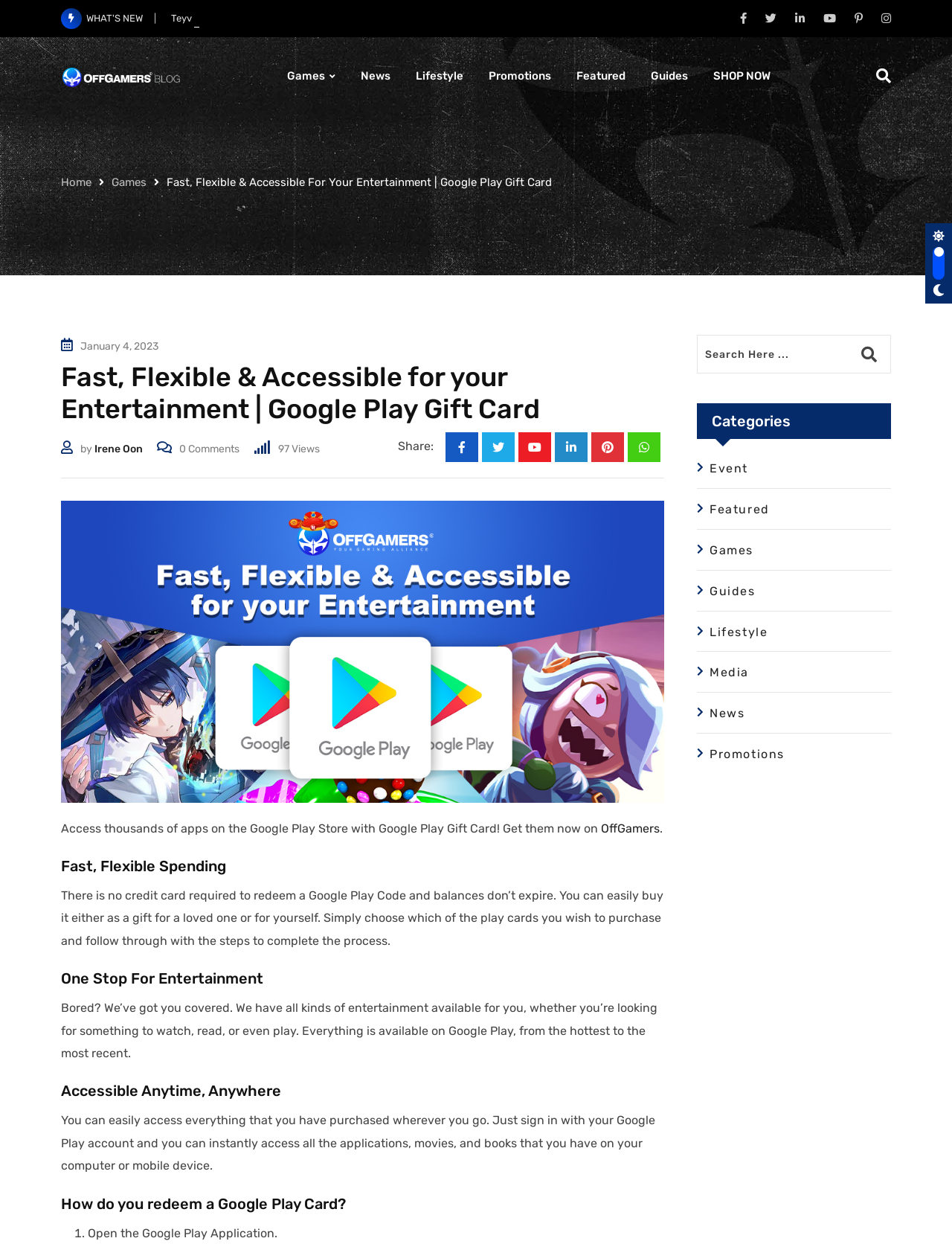Generate a thorough explanation of the webpage's elements.

This webpage is about Google Play Gift Cards on OffGamers. At the top, there is a navigation bar with links to "Home", "Games", and other categories. Below the navigation bar, there is a large banner with a link to "Teyvat Beckons! Explore Genshin Impact V4.6 Phase 1 with Razer Gold Bonus" and several social media icons.

On the left side of the page, there is a section with a heading "Fast, Flexible & Accessible for your Entertainment | Google Play Gift Card" and a subheading "January 4, 2023" by Irene Oon. Below this section, there are links to share the article on various social media platforms.

The main content of the page is divided into four sections. The first section has a heading "Fast, Flexible Spending" and explains the benefits of using Google Play Gift Cards, including no credit card requirement and no expiration dates. The second section has a heading "One Stop For Entertainment" and describes the various types of entertainment available on Google Play.

The third section has a heading "Accessible Anytime, Anywhere" and explains how users can access their purchased content on any device with a Google Play account. The fourth section has a heading "How do you redeem a Google Play Card?" and provides step-by-step instructions on how to redeem a Google Play Card.

On the right side of the page, there is a search bar and a section with links to various categories, including "Event", "Featured", "Games", "Guides", "Lifestyle", "Media", "News", and "Promotions". At the bottom of the page, there is a call-to-action button "SHOP NOW" and a complementary section with a search bar and a button.